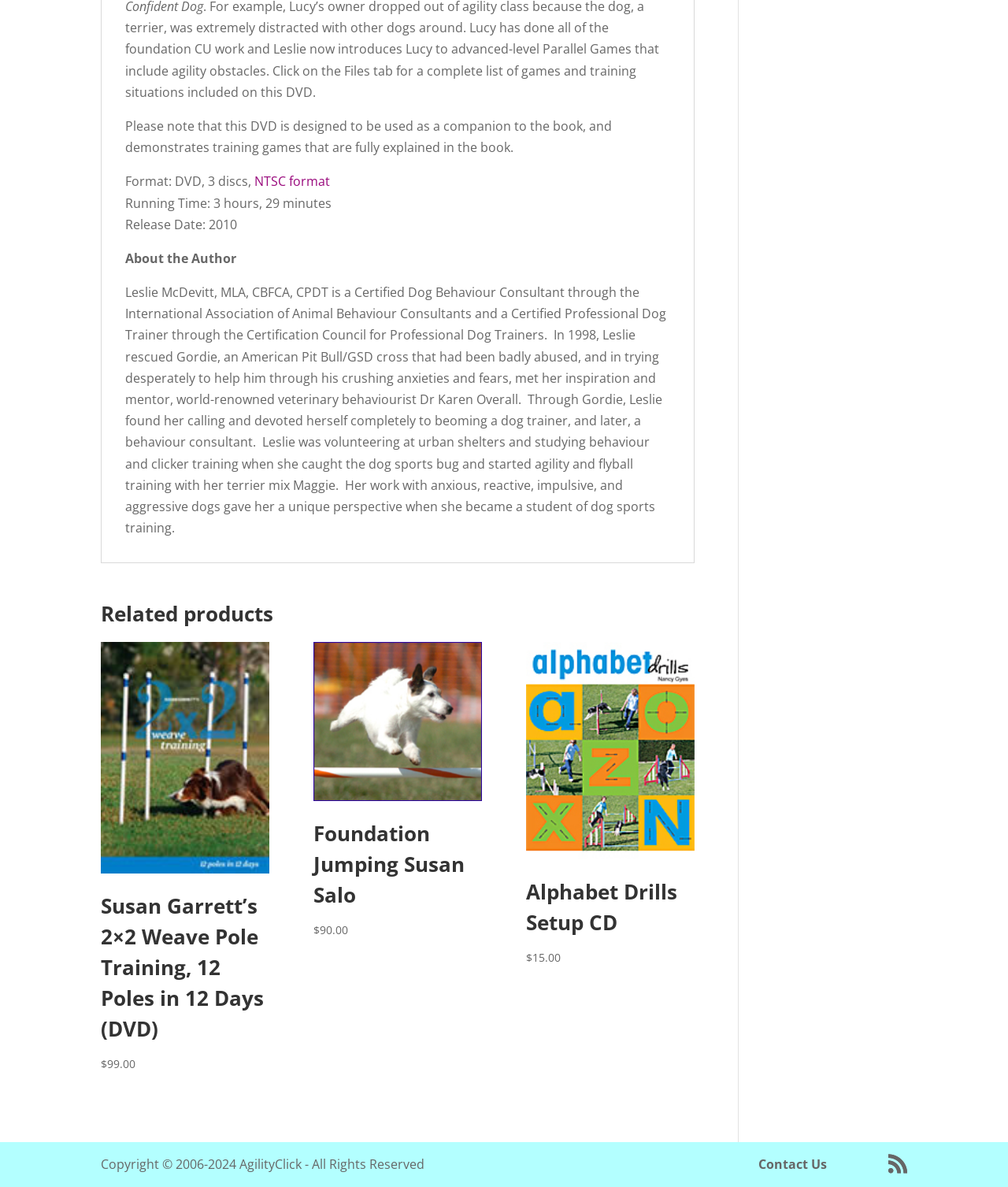What is the name of the author?
Examine the image and provide an in-depth answer to the question.

The name of the author is mentioned in the 'About the Author' section, which provides a brief biography of Leslie McDevitt.